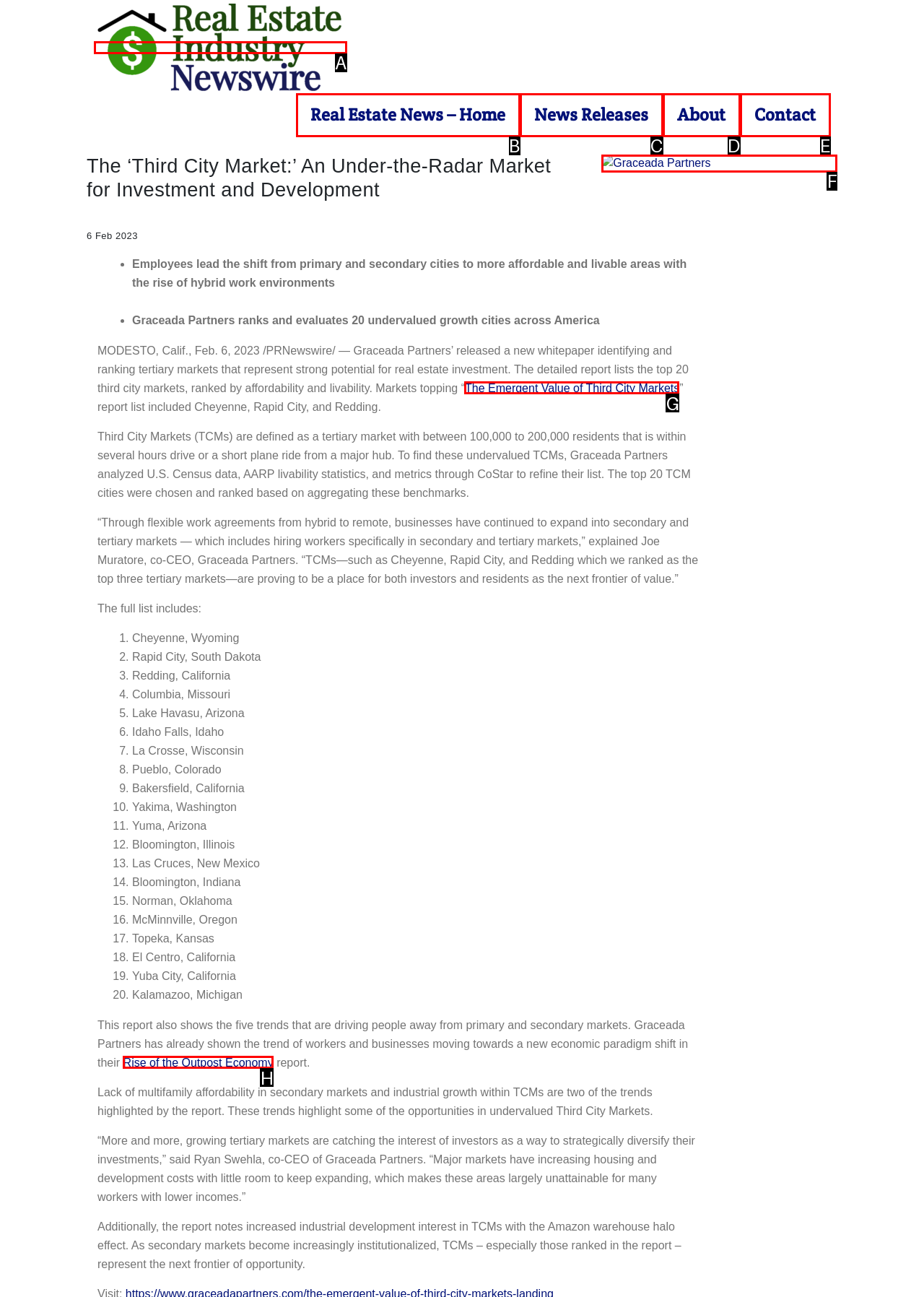Based on the choices marked in the screenshot, which letter represents the correct UI element to perform the task: Click the 'The Emergent Value of Third City Markets' link?

G